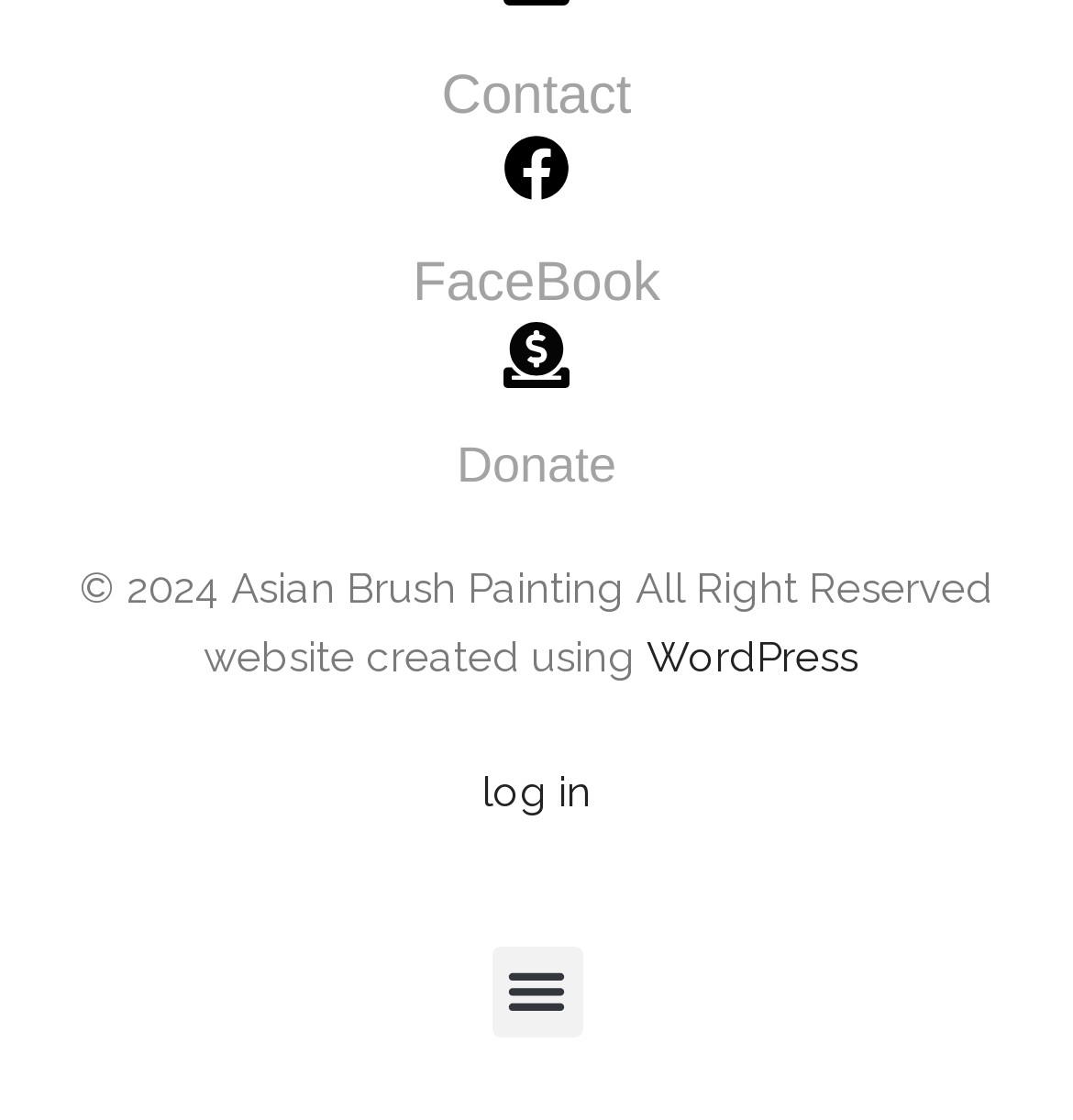Provide a short answer to the following question with just one word or phrase: What is the purpose of the 'log in' link?

log in to the website